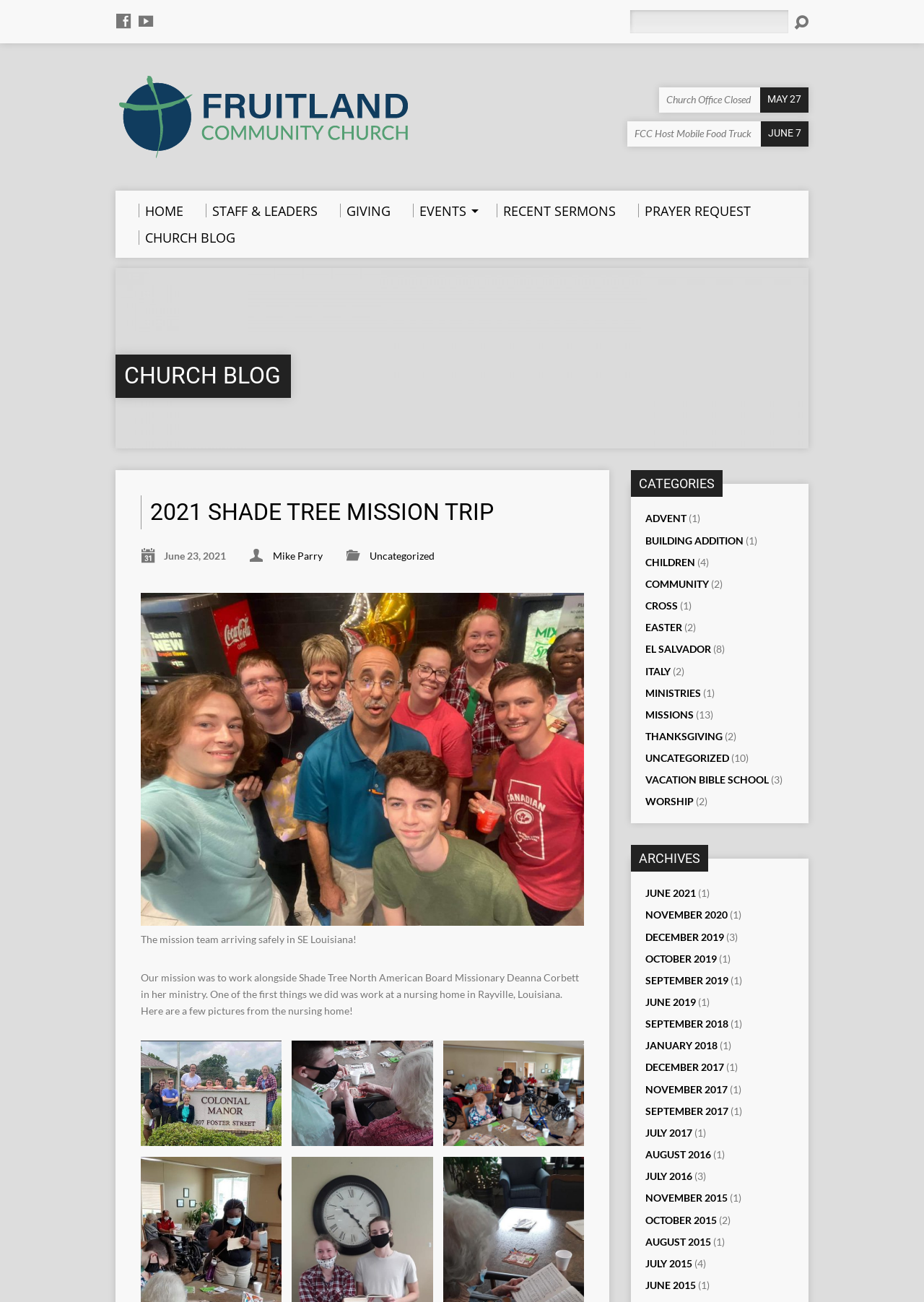How many links are there in the 'CATEGORIES' section?
Based on the screenshot, respond with a single word or phrase.

15